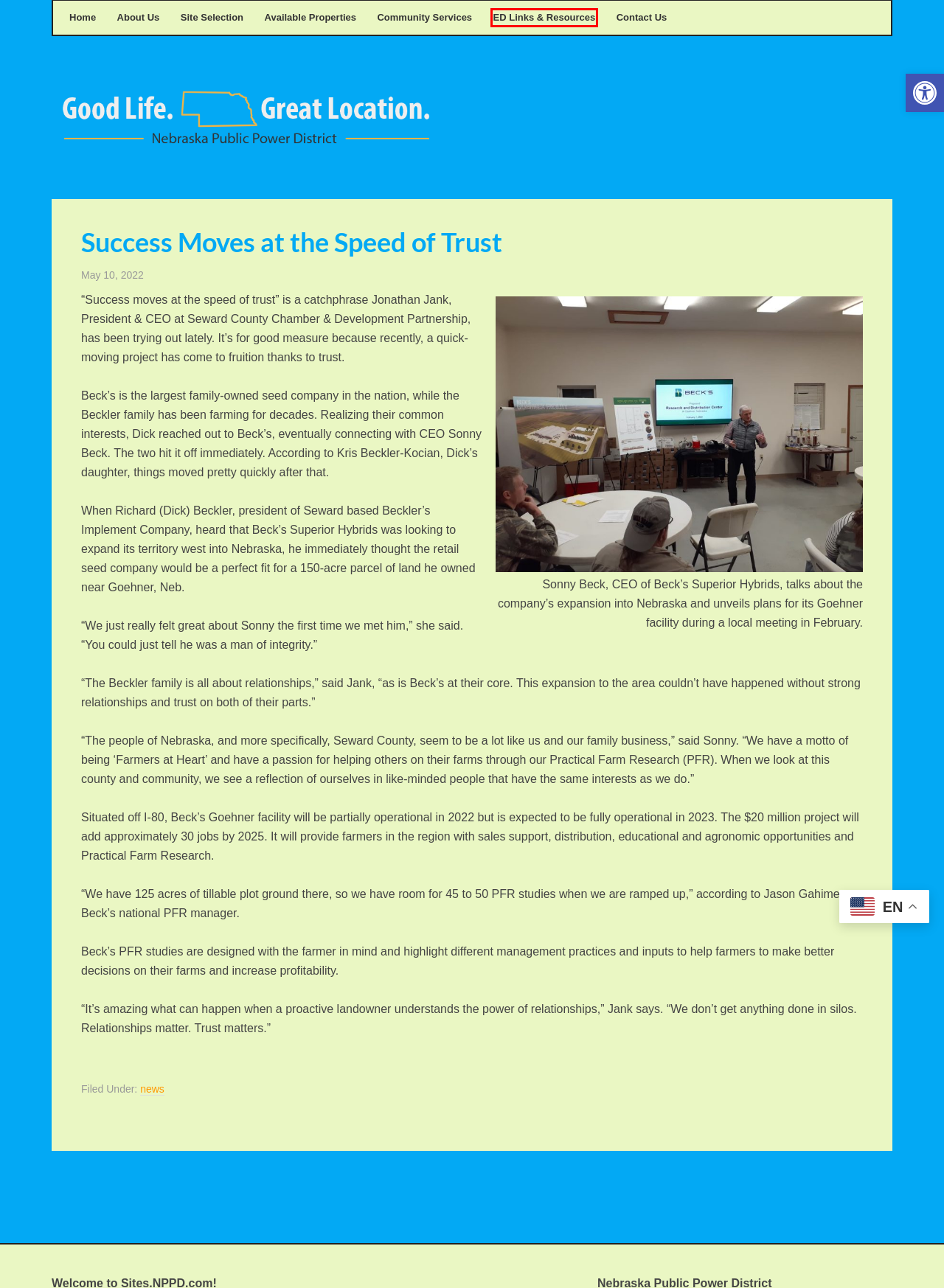You are given a screenshot of a webpage with a red rectangle bounding box. Choose the best webpage description that matches the new webpage after clicking the element in the bounding box. Here are the candidates:
A. Economic Development Services – Nebraska Economic Development Services | NPPD
B. ED Links & Resources – Nebraska Economic Development Services | NPPD
C. Sites & Buildings – Nebraska Economic Development Services | NPPD
D. Map Room – Nebraska Economic Development Services | NPPD
E. Nebraska Economic Development Services | NPPD
F. Contact Us – Nebraska Economic Development Services | NPPD
G. Industrial Properties and Site Selection – Nebraska Economic Development Services | NPPD
H. Community Positioning Support – Nebraska Economic Development Services | NPPD

B